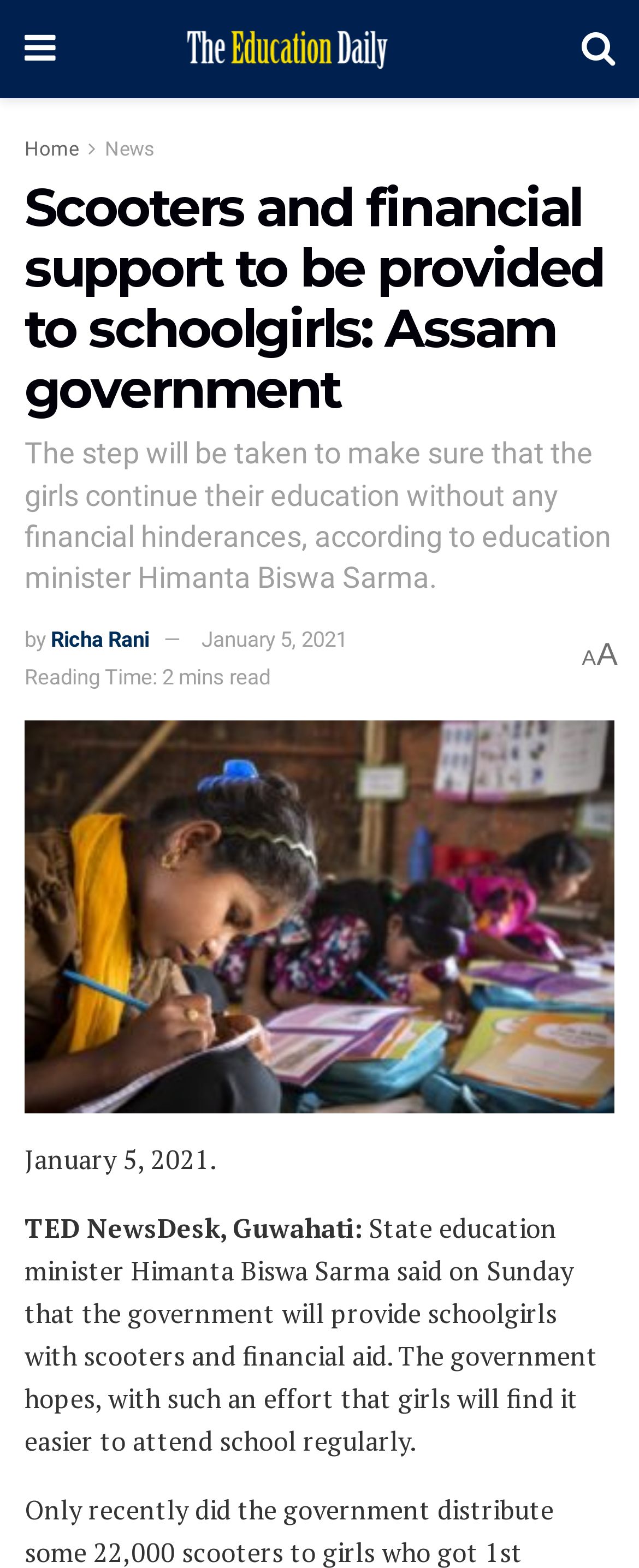What is the date of the article?
Refer to the image and answer the question using a single word or phrase.

January 5, 2021